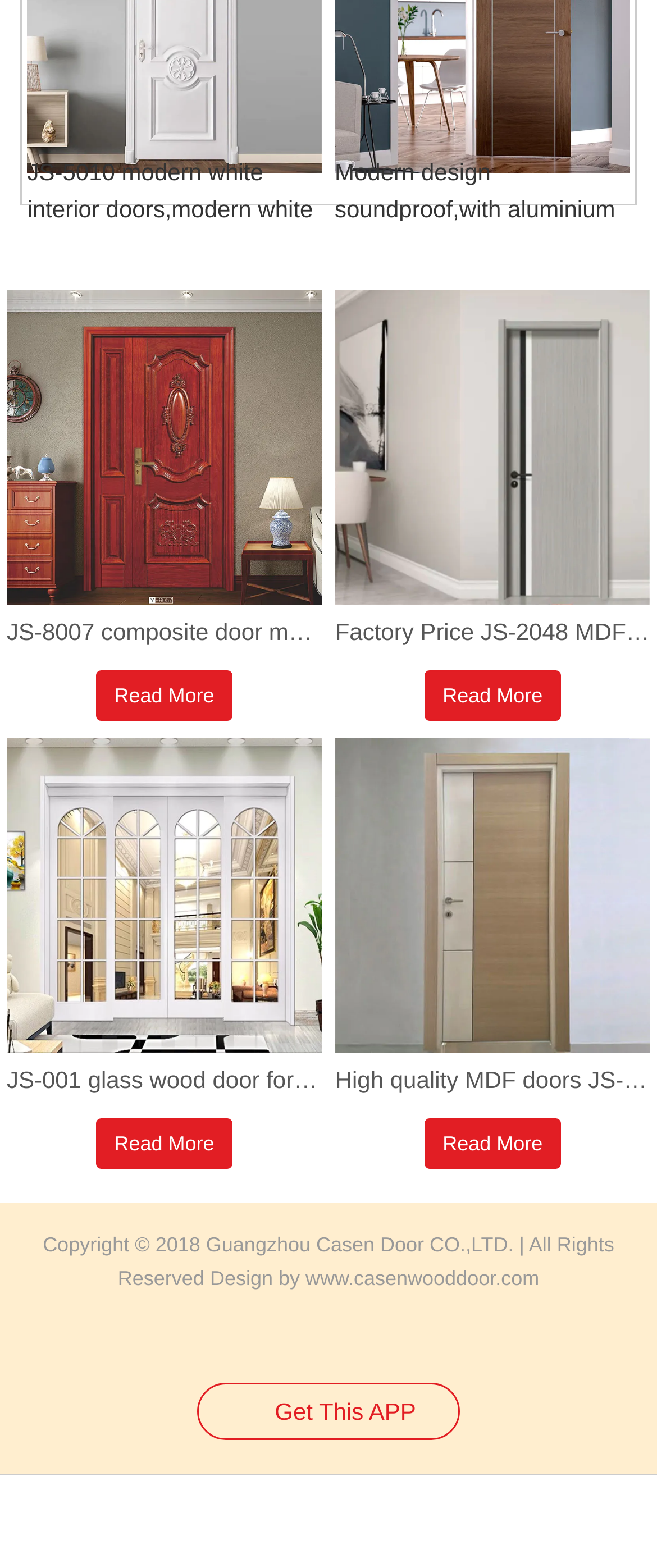Determine the bounding box coordinates of the element's region needed to click to follow the instruction: "View JS-5010 modern white interior doors". Provide these coordinates as four float numbers between 0 and 1, formatted as [left, top, right, bottom].

[0.041, 0.101, 0.476, 0.166]